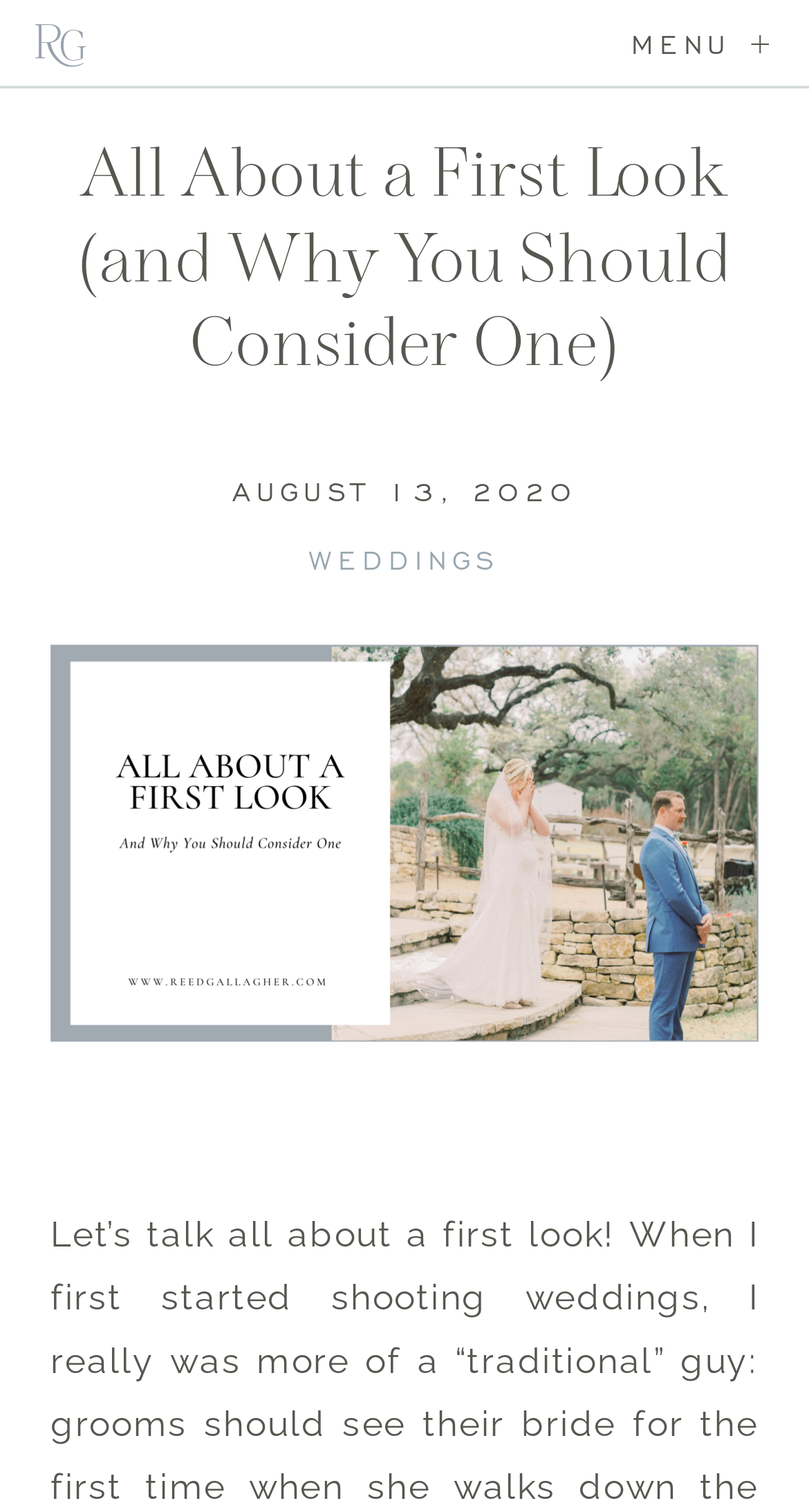Bounding box coordinates are specified in the format (top-left x, top-left y, bottom-right x, bottom-right y). All values are floating point numbers bounded between 0 and 1. Please provide the bounding box coordinate of the region this sentence describes: Weddings

[0.382, 0.359, 0.617, 0.381]